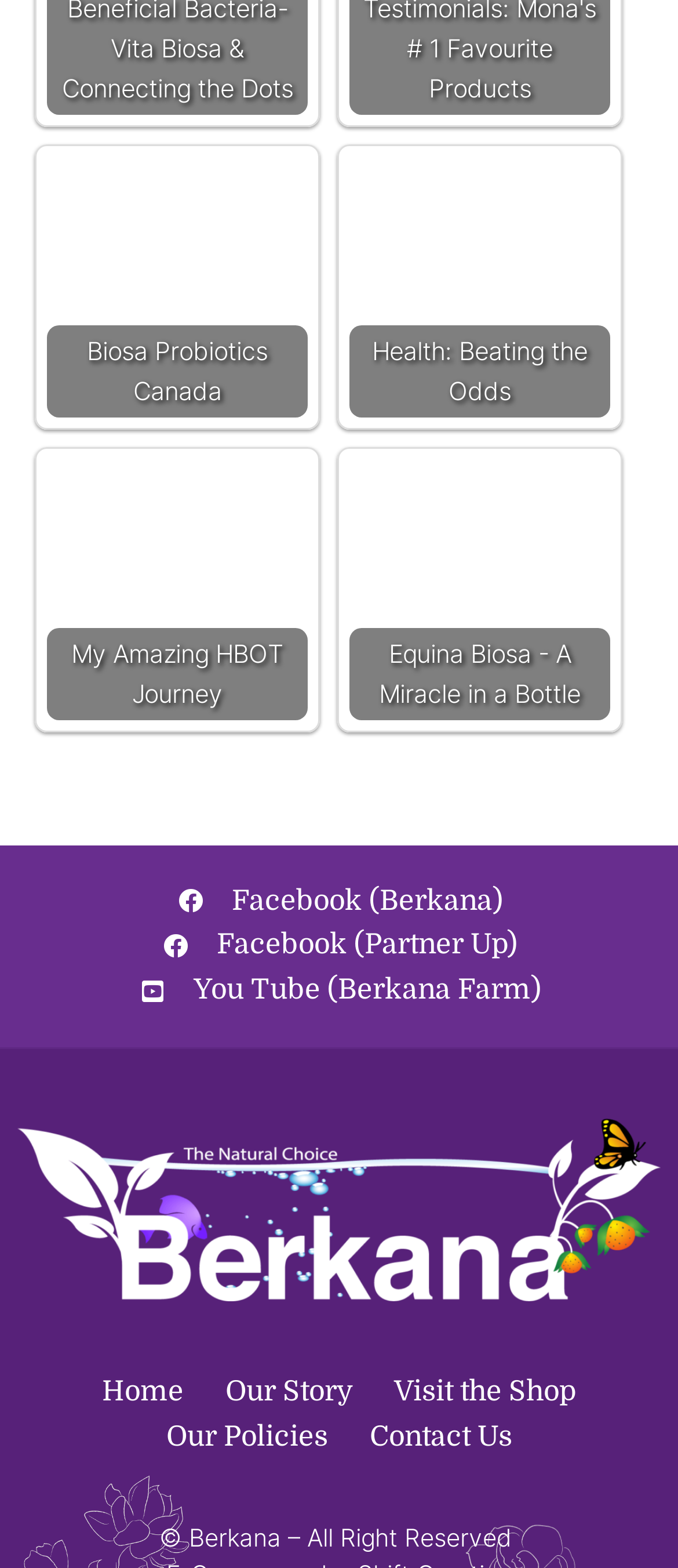How many social media links are present on this webpage?
Based on the screenshot, answer the question with a single word or phrase.

3